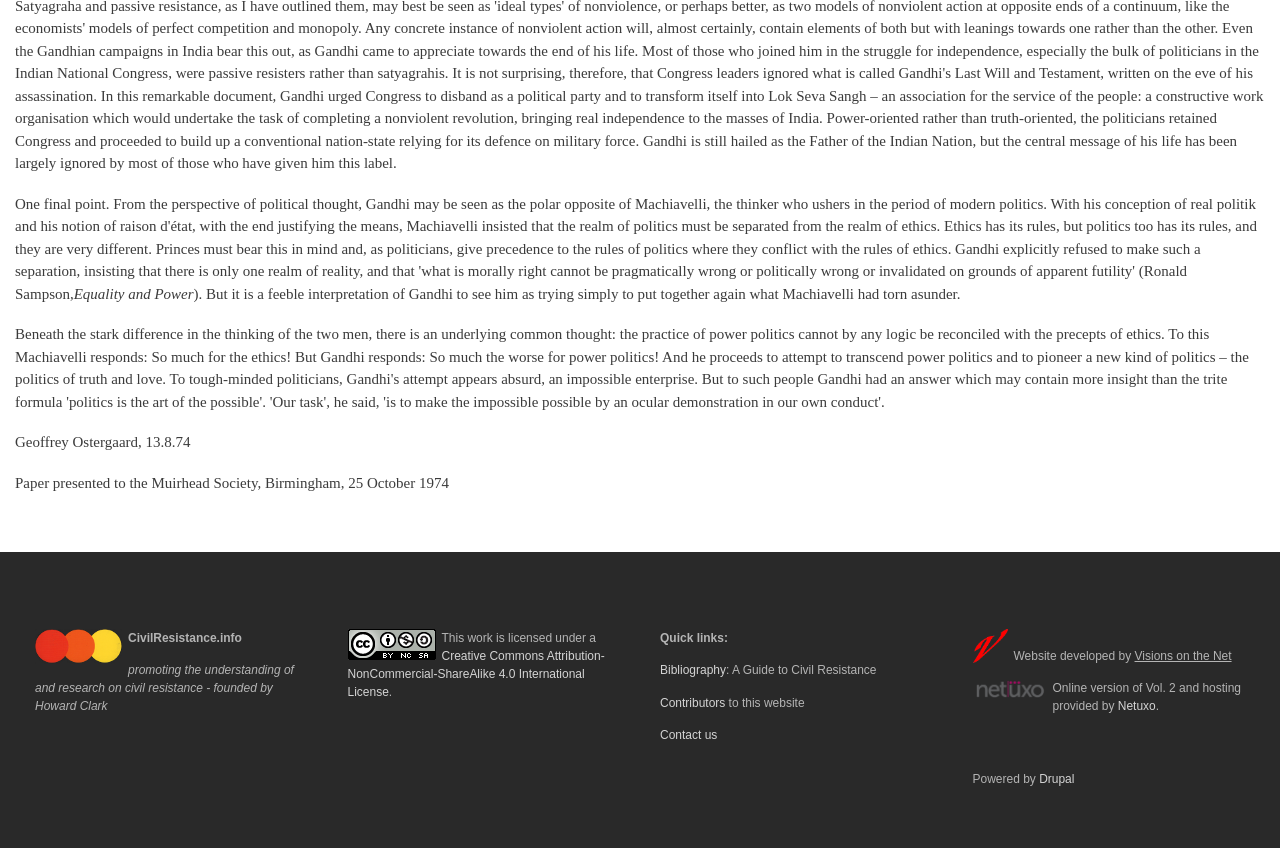What is the name of the website?
Please interpret the details in the image and answer the question thoroughly.

The name of the website can be found at the top of the webpage, where it says 'CivilR esistance.info'. The 'CivilR' is likely the abbreviation of the website's name.